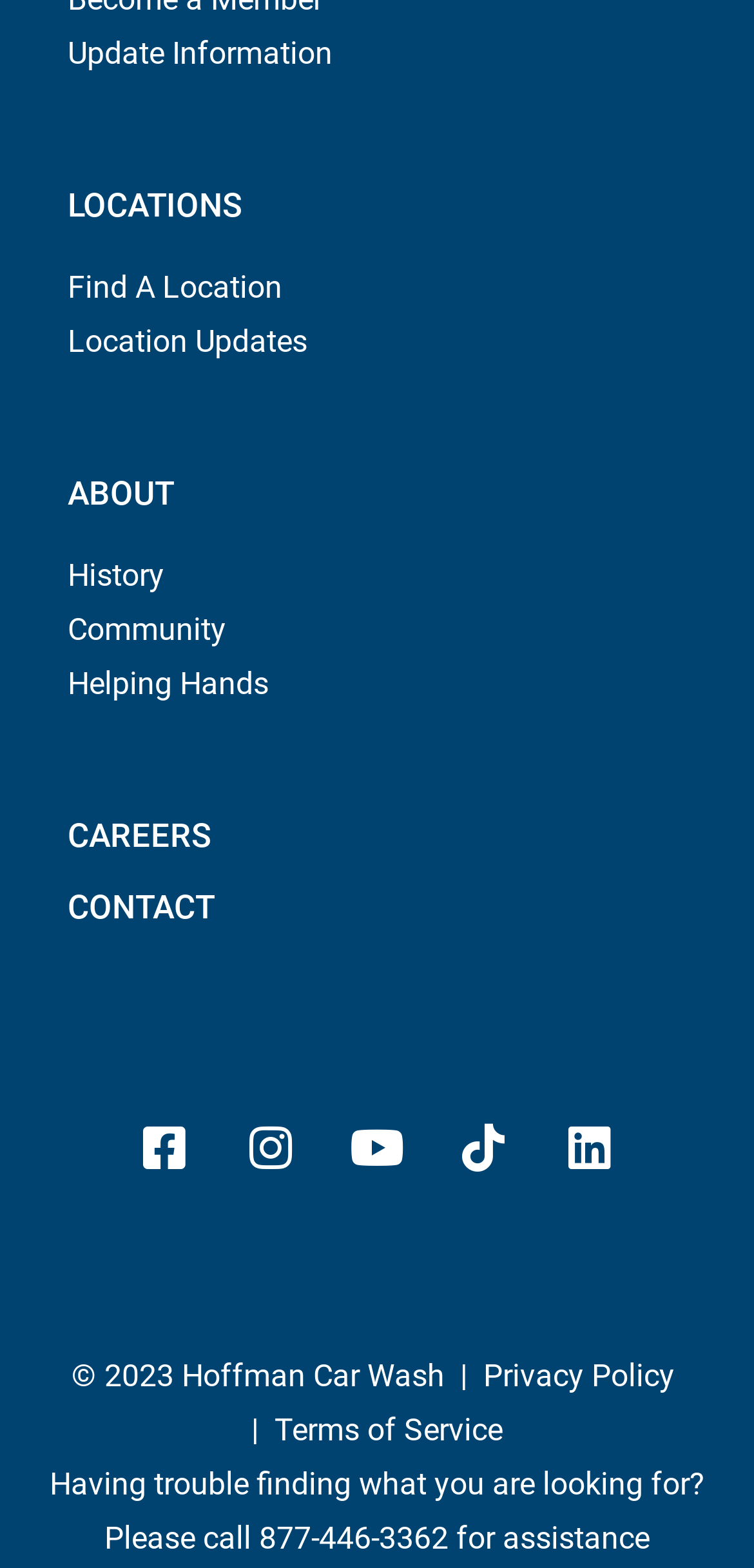How many main sections are available on the webpage?
From the image, provide a succinct answer in one word or a short phrase.

4